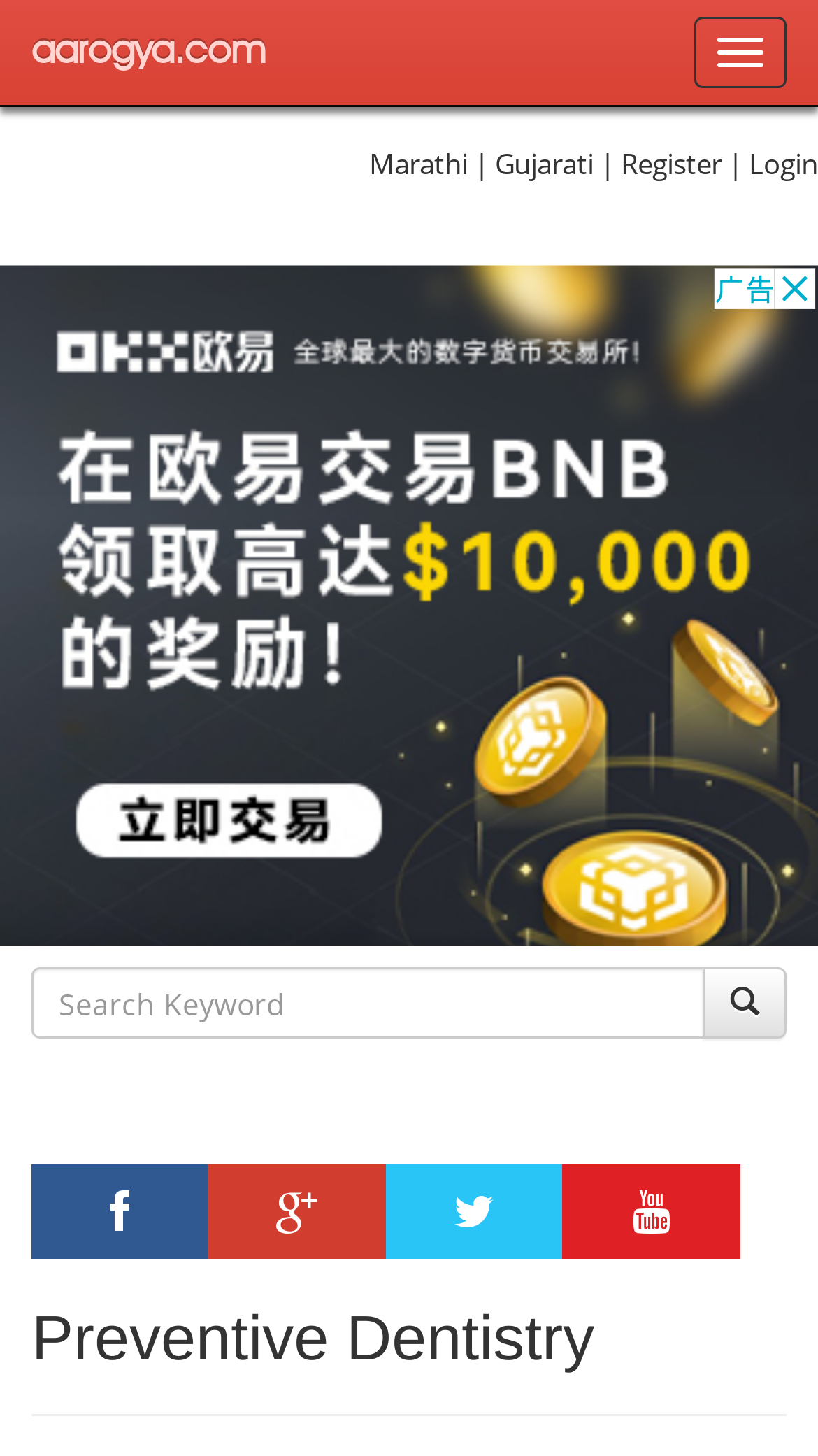Please locate the bounding box coordinates for the element that should be clicked to achieve the following instruction: "View 'Medical' translation field". Ensure the coordinates are given as four float numbers between 0 and 1, i.e., [left, top, right, bottom].

None